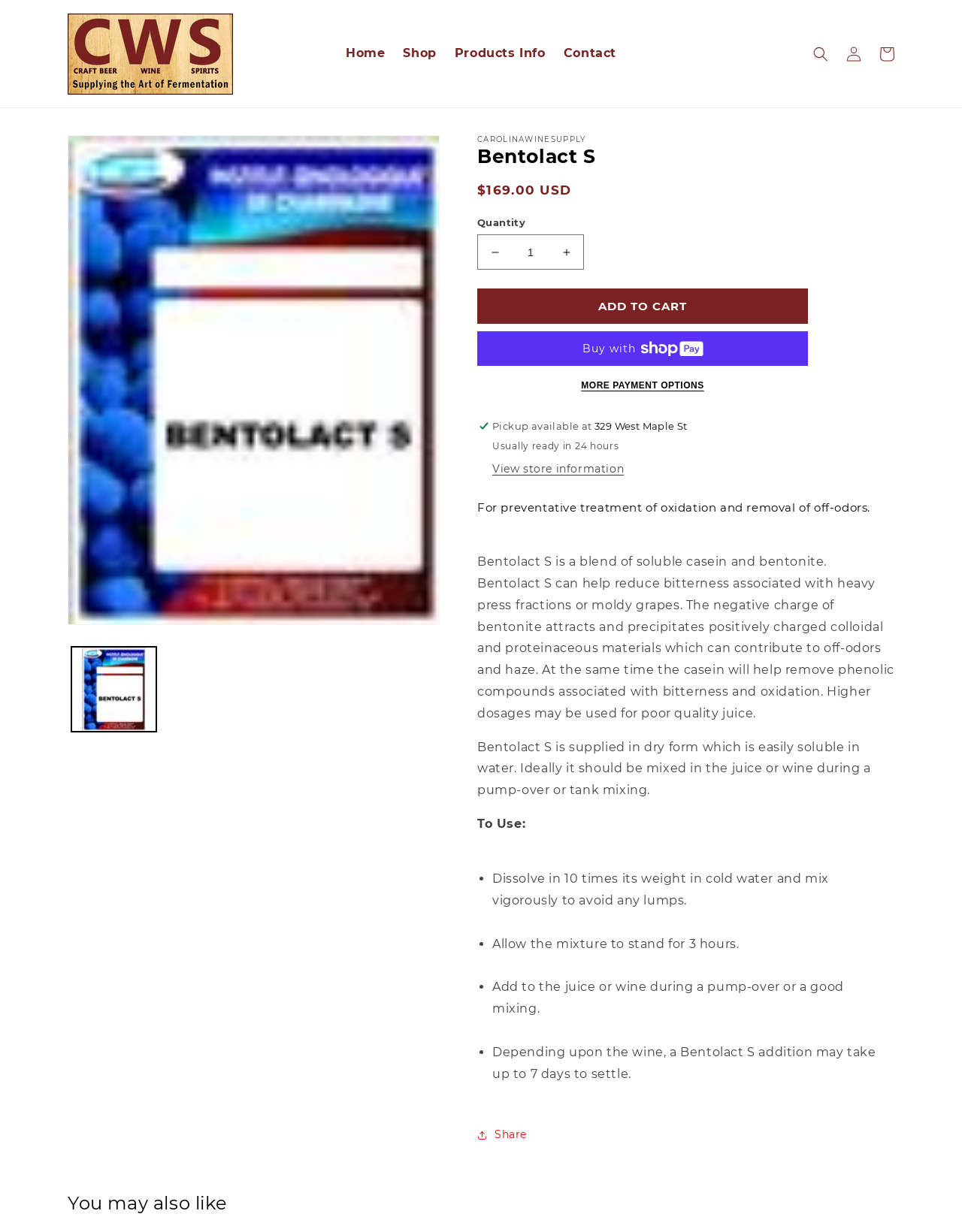Give a short answer using one word or phrase for the question:
What is the name of the product?

Bentolact S